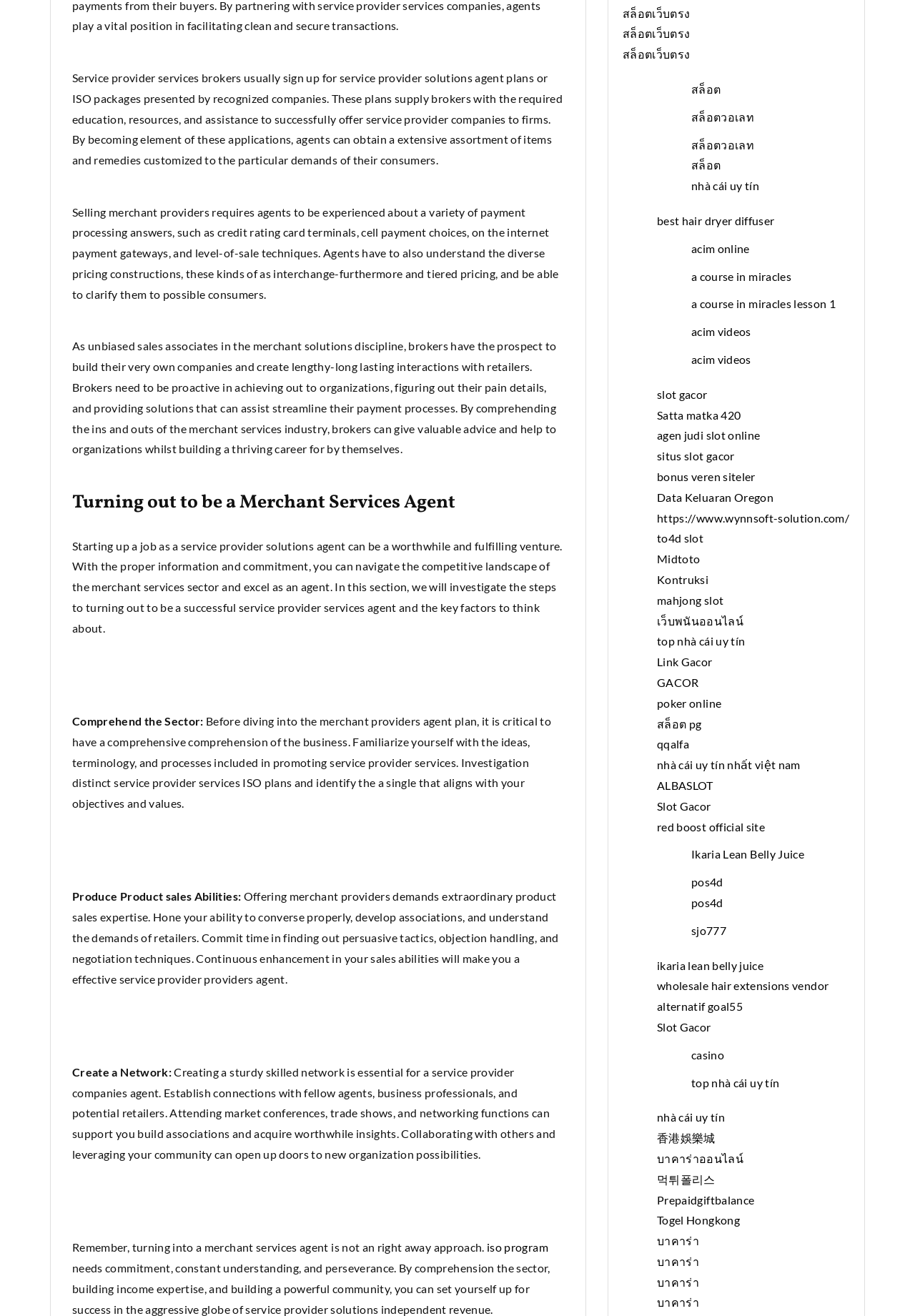What is the purpose of a merchant services ISO plan?
Provide a detailed and extensive answer to the question.

According to the text, a merchant services ISO plan is presented by recognized companies to service provider solutions agents, and it supplies brokers with the required education, resources, and assistance to successfully offer service provider companies to firms.